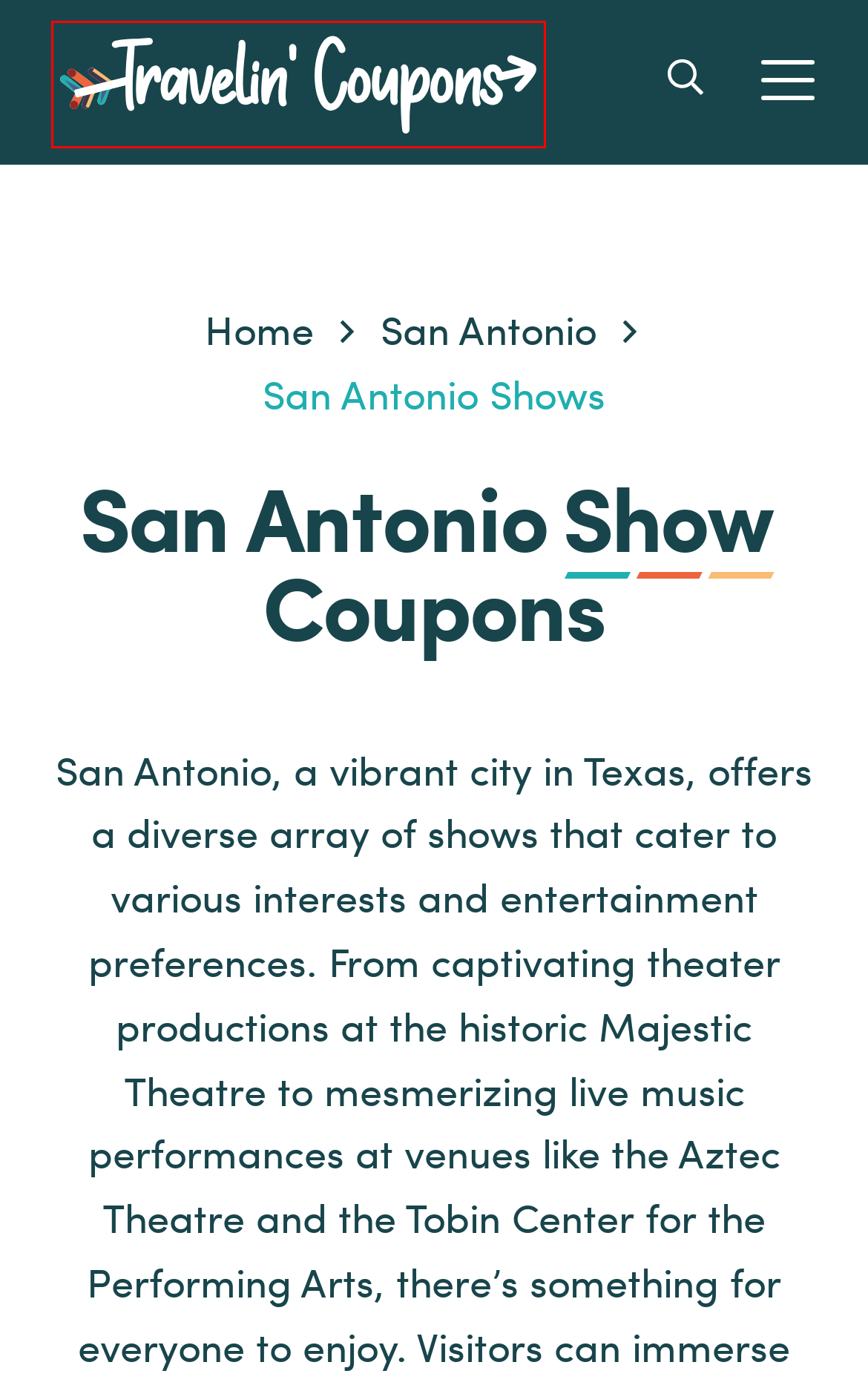Examine the webpage screenshot and identify the UI element enclosed in the red bounding box. Pick the webpage description that most accurately matches the new webpage after clicking the selected element. Here are the candidates:
A. Meet the Team - Travelin' Coupons
B. SeaWorld San Antonio Coupons and Discounts - Save $32.47
C. San Antonio Multi-Attraction Explorer Pass - Travelin' Coupons
D. Travelin' Coupons | Travel Coupons | Travel Discounts
E. Travelin Fun | Travelin' Coupons | Travel Coupons for major US Cities!
F. Opt-out preferences - Travelin' Coupons
G. Partners | Travelin' Coupons | Great discounts all over the US!
H. San Antonio Coupons and Discounts - Travelin' Coupons

D